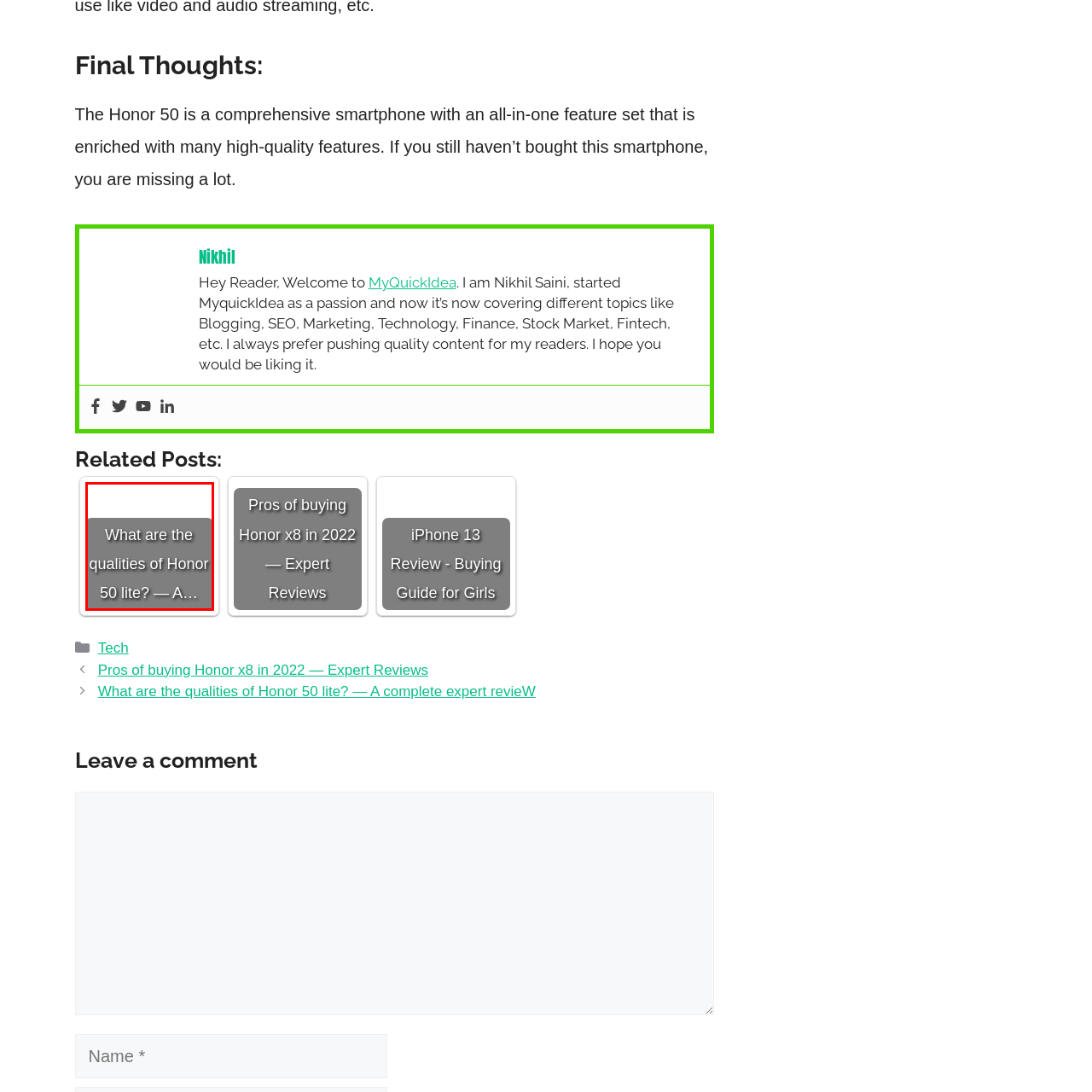Look at the region marked by the red box and describe it extensively.

This image features a clickable link titled "What are the qualities of Honor 50 lite? — A…", which is likely part of an article discussing the features and specifications of the Honor 50 Lite smartphone. Positioned within the section labeled "Related Posts," this link serves as an invitation for readers to explore further insights about this particular model. The context suggests that it aims to provide valuable information to potential buyers who are interested in the Honor 50 Lite's capabilities.